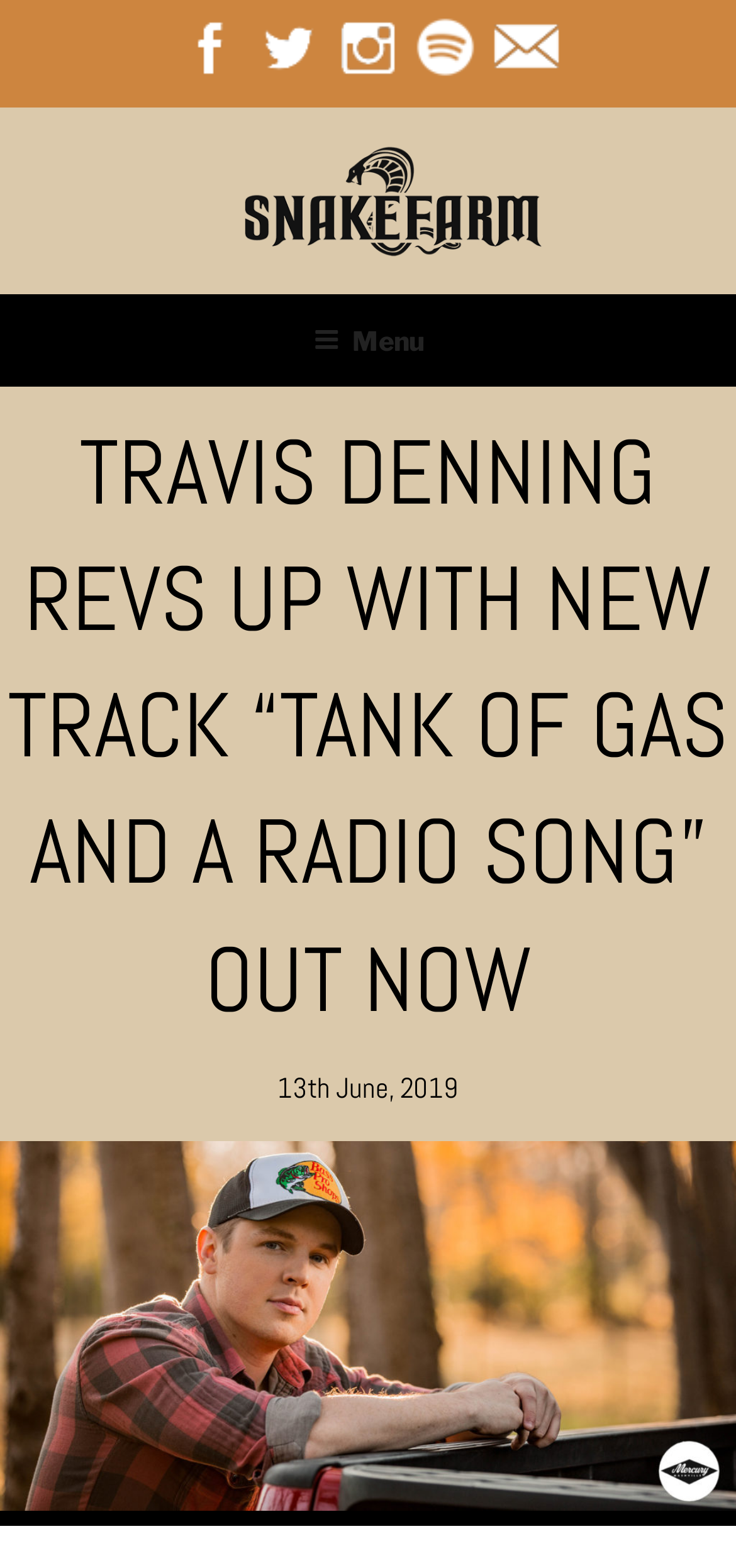What is the name of the record label?
Refer to the image and provide a thorough answer to the question.

I found the text 'Snakefarm Records' on the page, which appears to be the name of the record label associated with the artist Travis Denning.